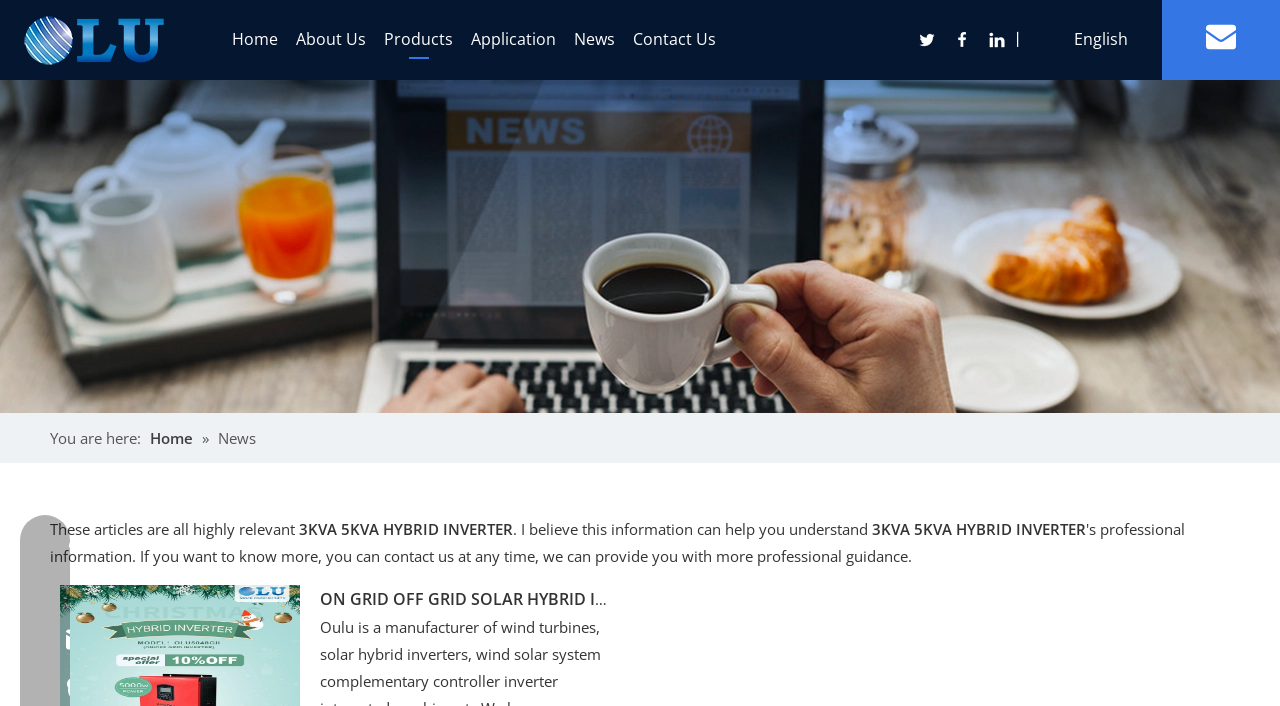Provide the bounding box coordinates for the UI element that is described by this text: "Horizontal Axis Wind Turbine". The coordinates should be in the form of four float numbers between 0 and 1: [left, top, right, bottom].

[0.718, 0.426, 0.871, 0.453]